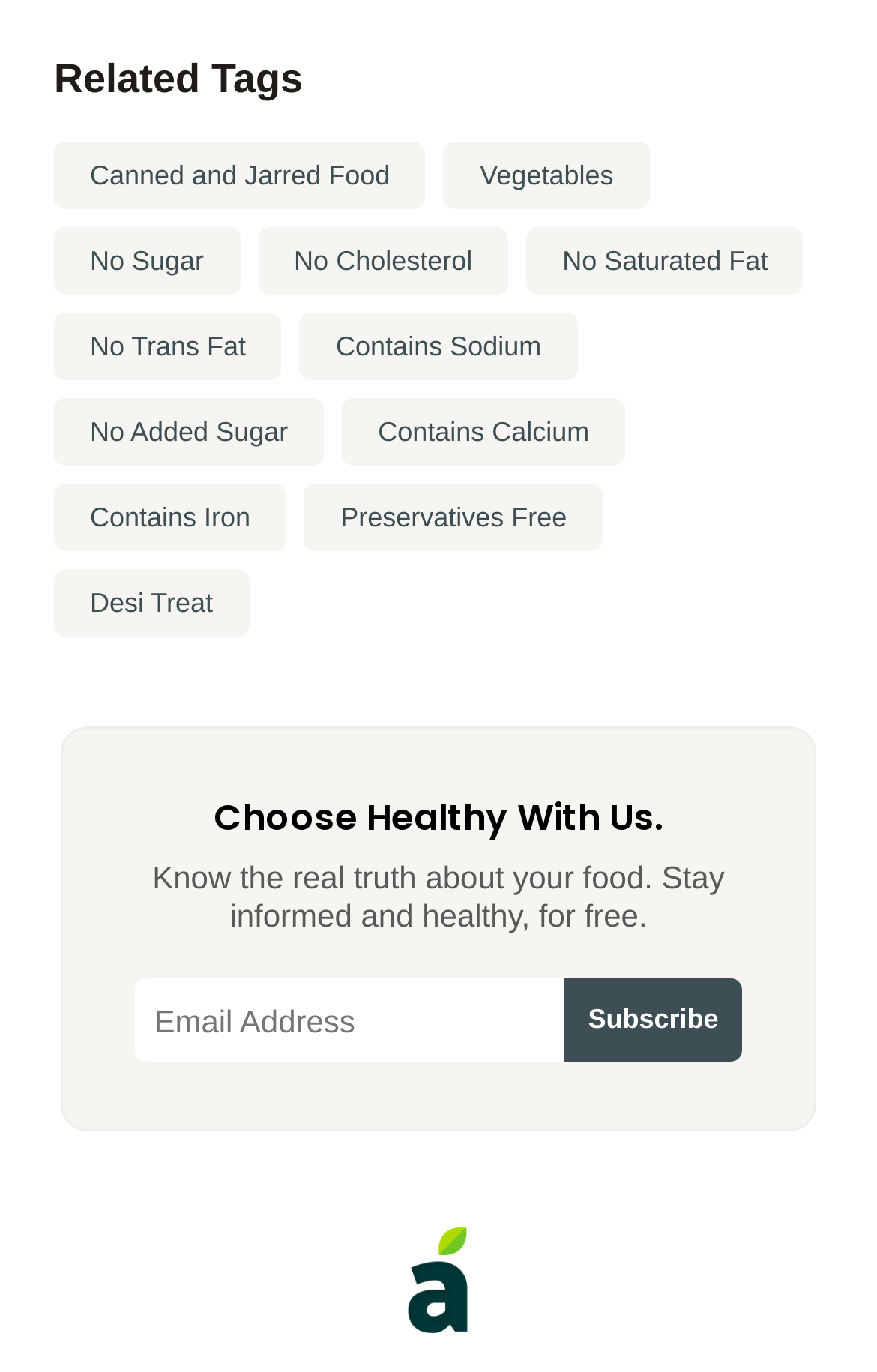What is the logo displayed at the bottom of the webpage?
Answer the question with a thorough and detailed explanation.

The image element at the bottom of the webpage with the description 'Ariso A Logo' indicates that the logo of Ariso A is displayed at the bottom of the webpage.